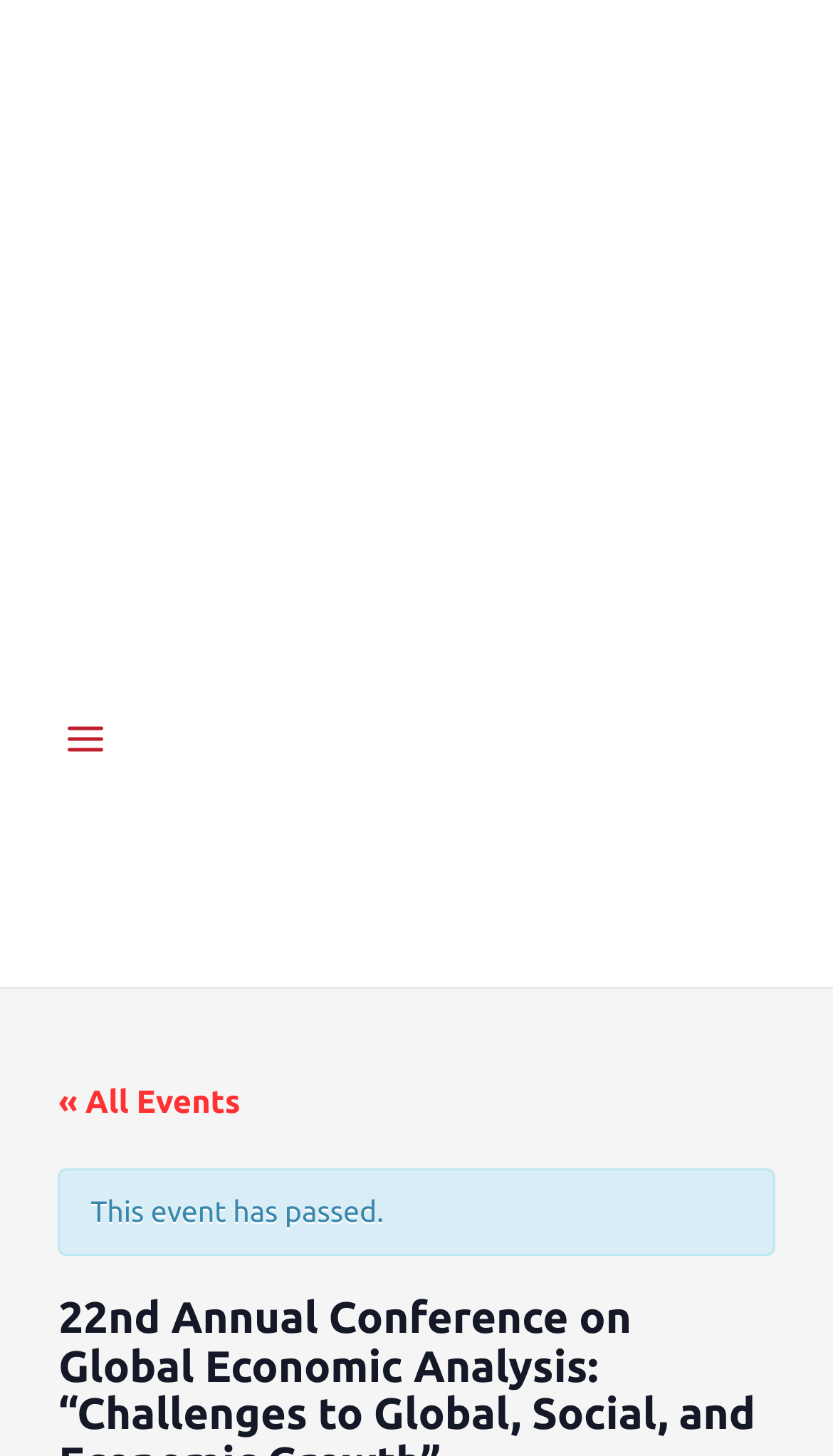Identify and provide the main heading of the webpage.

22nd Annual Conference on Global Economic Analysis: “Challenges to Global, Social, and Economic Growth”